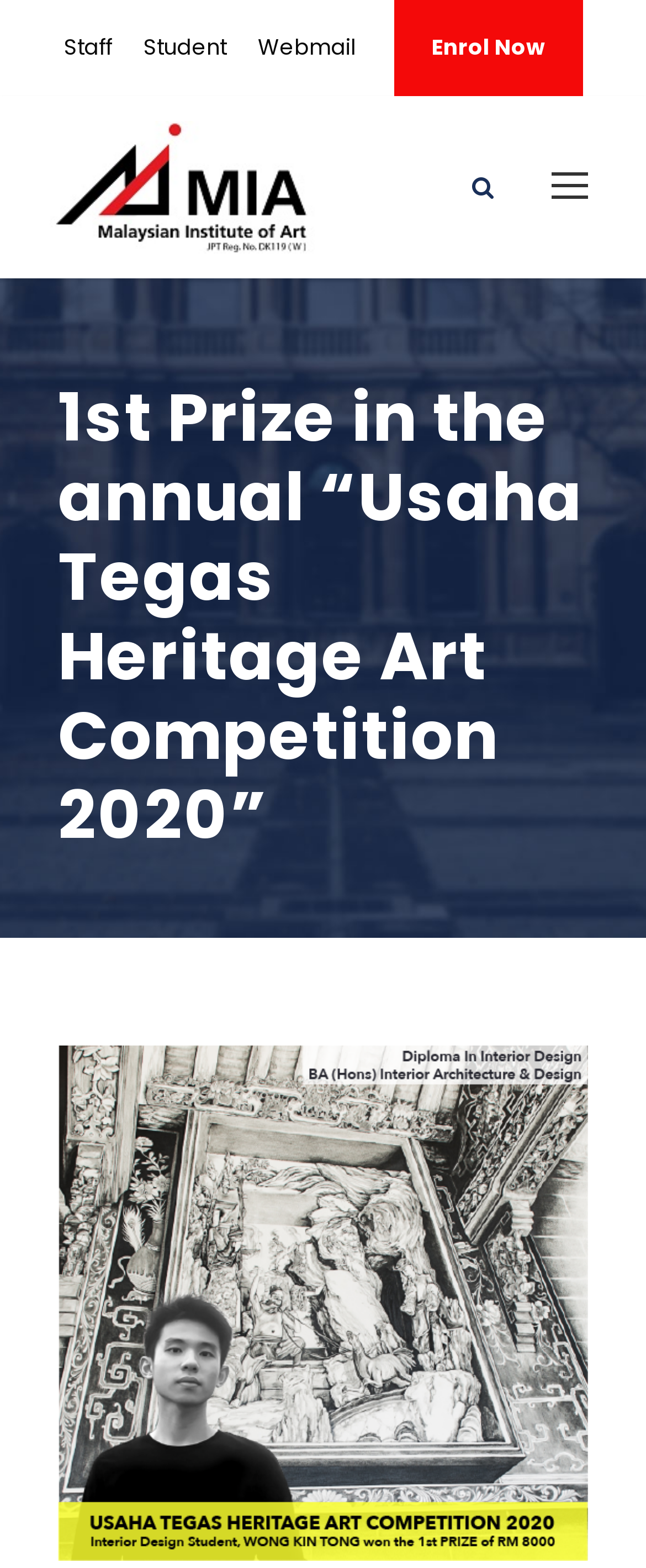Is there a search bar on the webpage?
Based on the screenshot, answer the question with a single word or phrase.

No